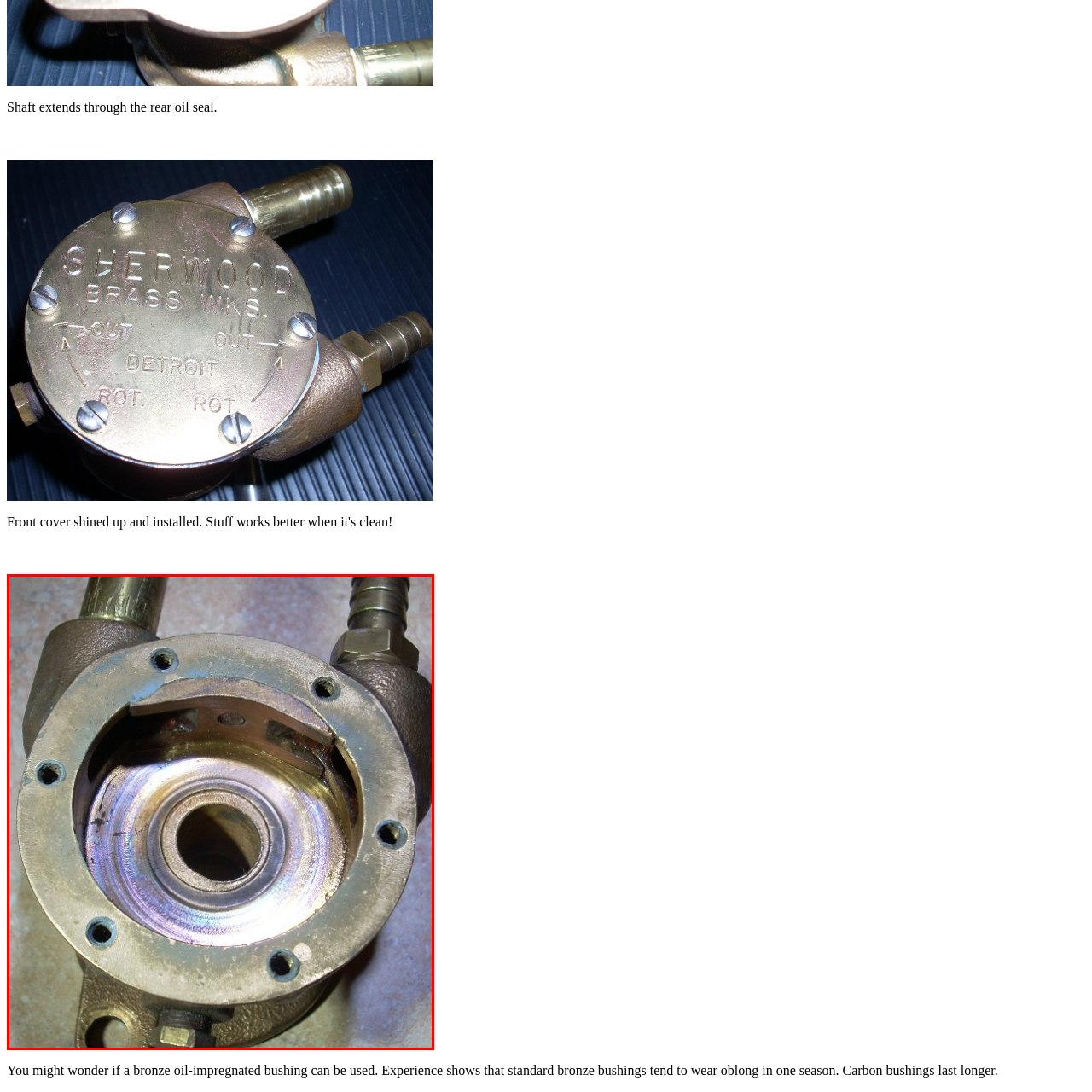Please provide a comprehensive description of the image highlighted by the red bounding box.

The image showcases a close-up view of a mechanical shaft housing, specifically highlighting the interior of the component where the shaft extends through the rear oil seal. The housing features a metal construction with distinct, polished surfaces that reflect light, indicating areas of wear or smooth operation. Surrounding the central opening are several evenly spaced holes, likely for screws or bolts that secure the housing in place.

In this context, the design suggests a focus on functionality and durability, particularly in applications that involve lubrication and friction management. The mention of using bronze oil-impregnated bushings hints at the importance of material selection in such mechanical assemblies, as these components experience significant wear under operational conditions. Overall, the image conveys the intricacies of mechanical engineering and the importance of precision in part design for effective performance.